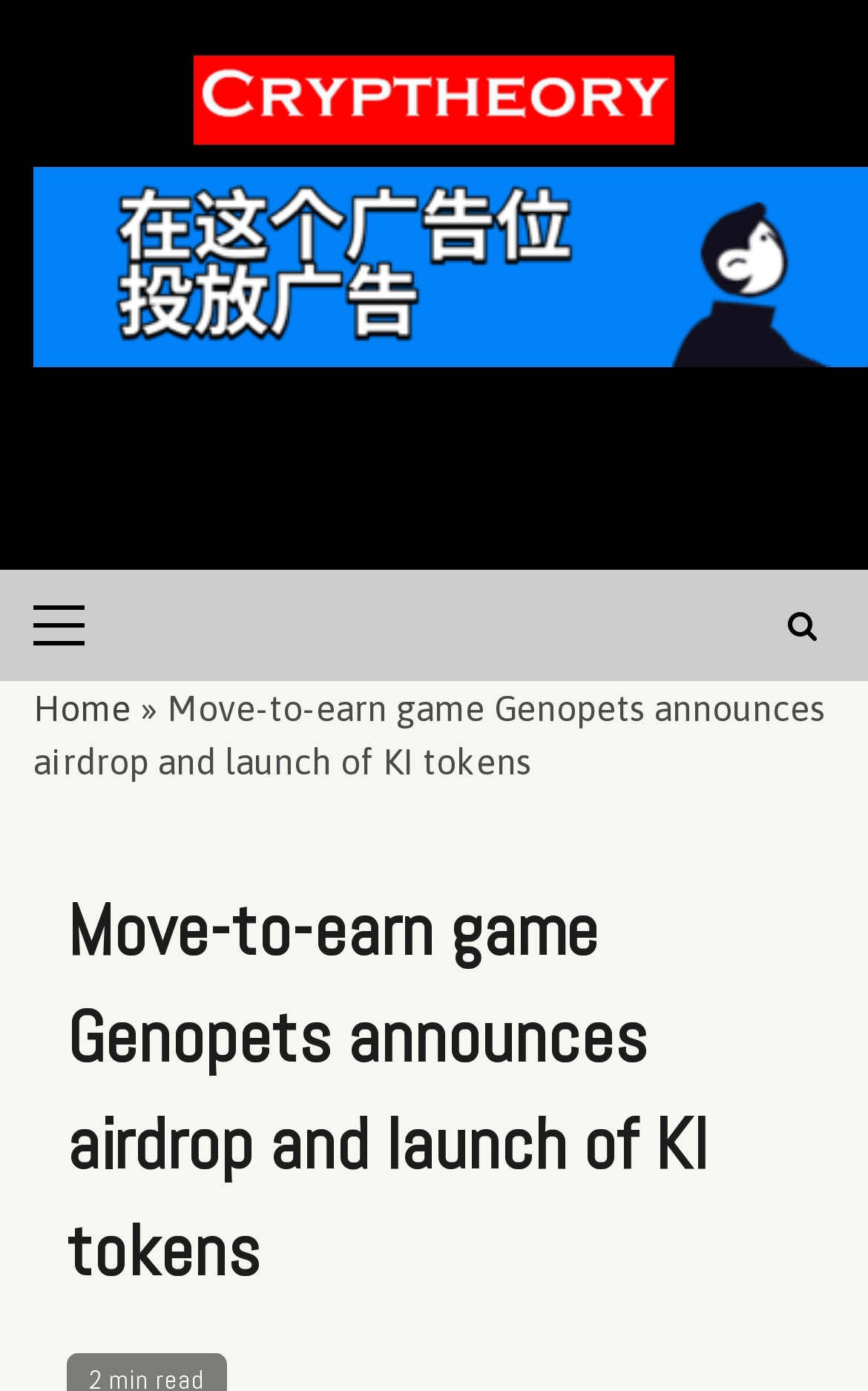Identify the bounding box coordinates of the element to click to follow this instruction: 'view April 2021'. Ensure the coordinates are four float values between 0 and 1, provided as [left, top, right, bottom].

None